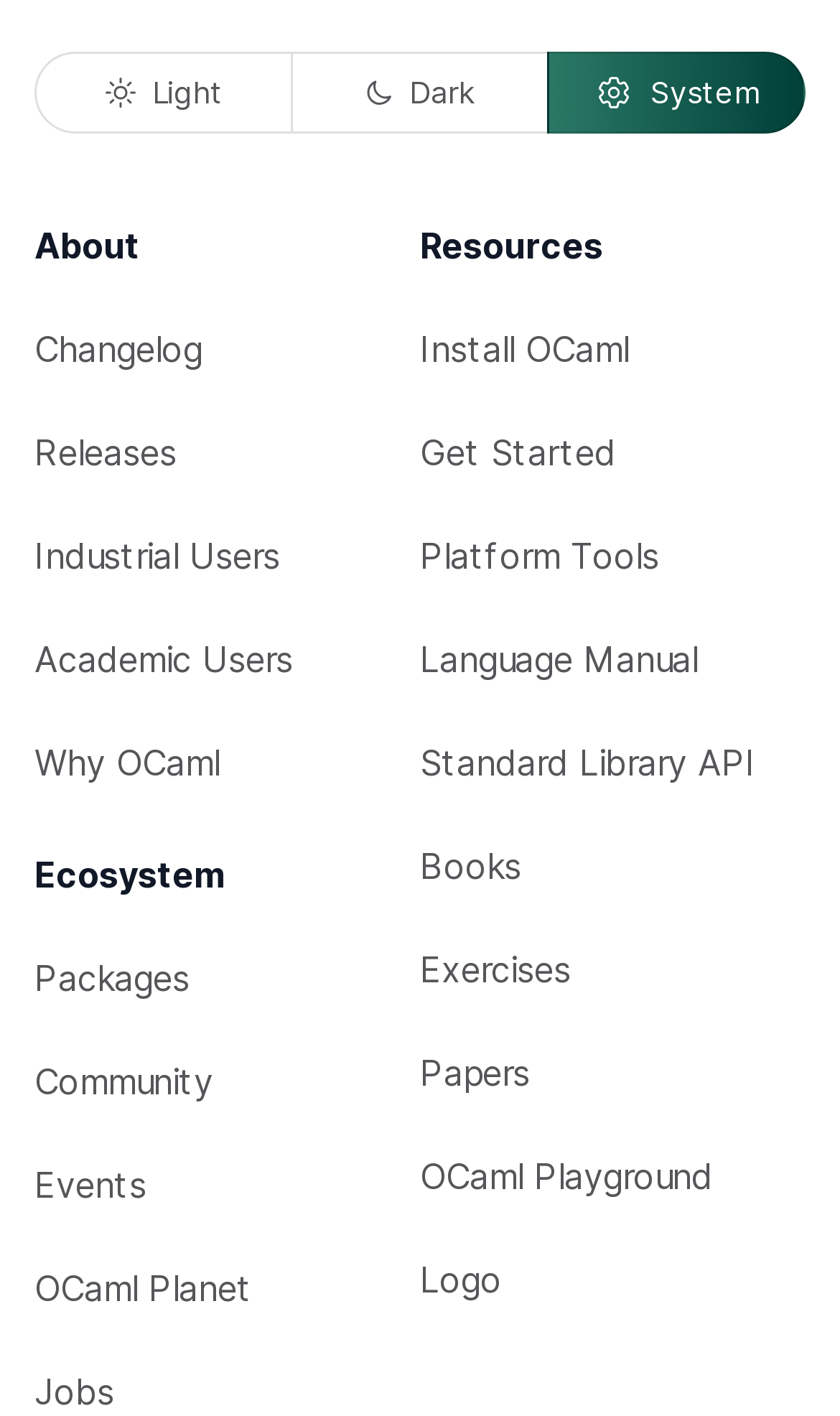Provide a one-word or short-phrase answer to the question:
What is the first link under the 'About' heading?

Changelog